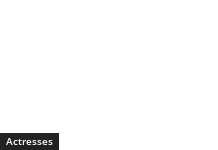Please analyze the image and give a detailed answer to the question:
Is the section part of a larger profile or article?

The caption states that the section is part of a larger profile or article, which suggests that the section is not a standalone entity, but rather a component of a larger content piece.